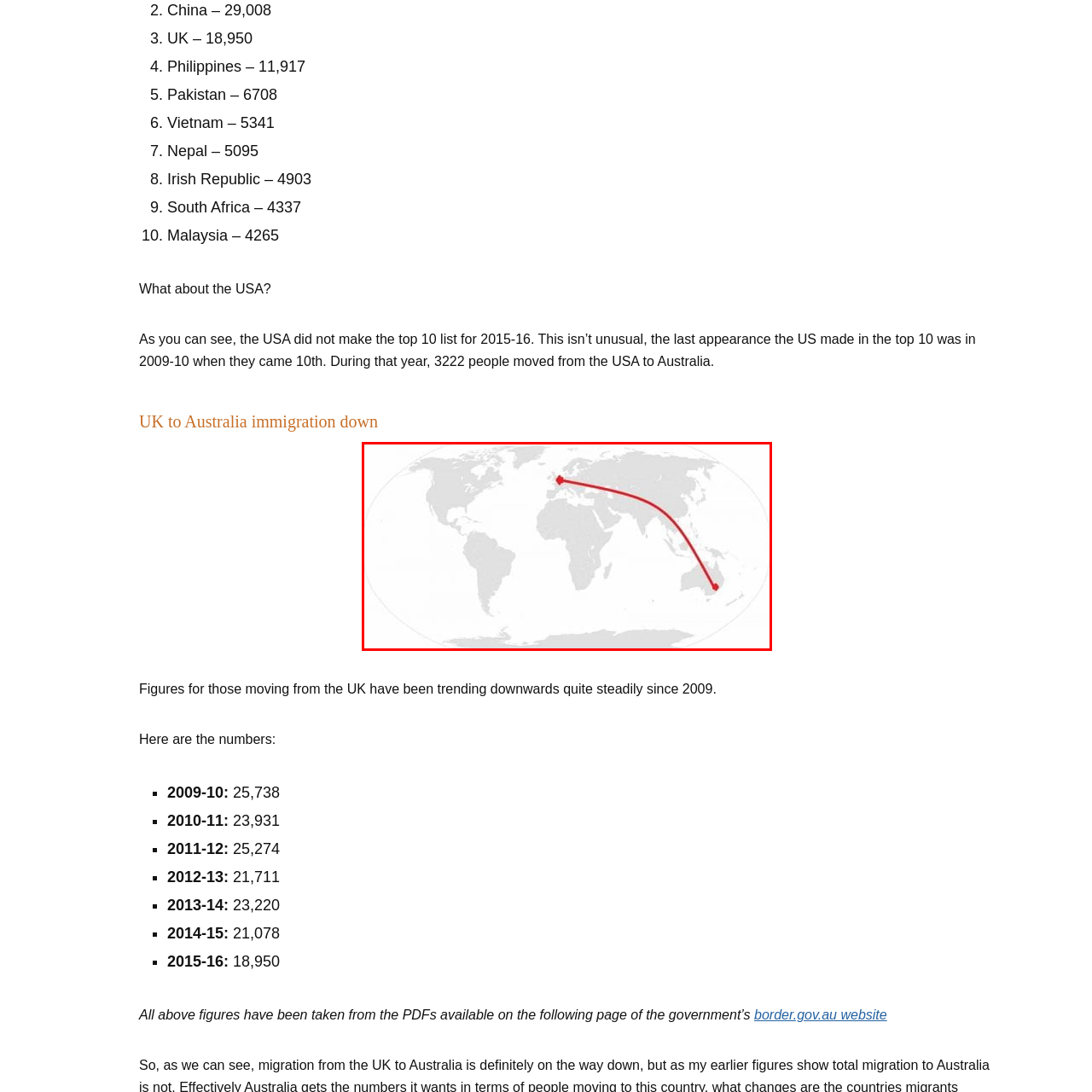What is the trend of migration from UK to Australia since 2009?
Study the image within the red bounding box and deliver a detailed answer.

According to the context provided, the number of people moving from the UK to Australia has been experiencing a steady decline since 2009, with specific reference to statistical data from 2015-16.